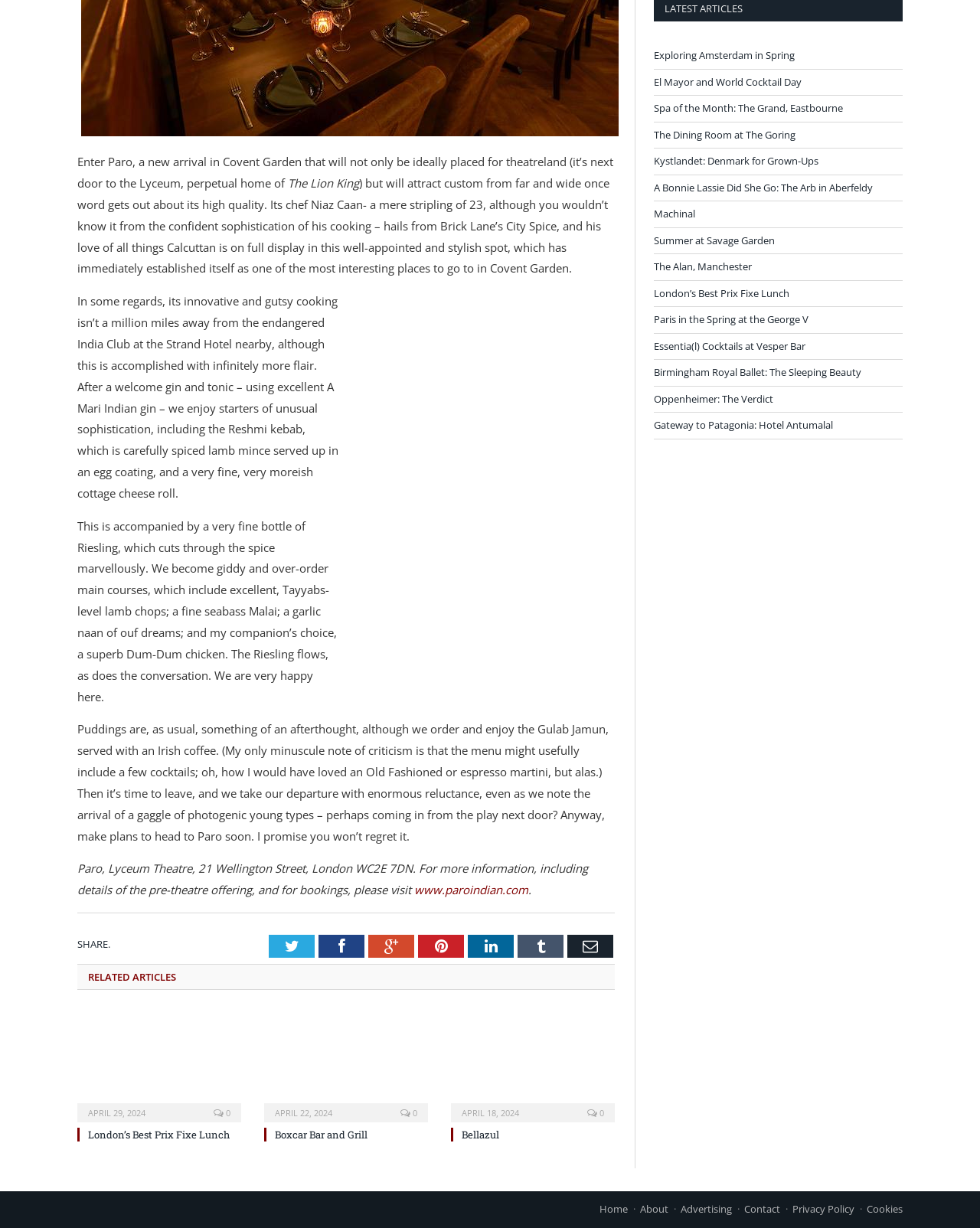Using floating point numbers between 0 and 1, provide the bounding box coordinates in the format (top-left x, top-left y, bottom-right x, bottom-right y). Locate the UI element described here: Privacy Policy

[0.809, 0.979, 0.872, 0.99]